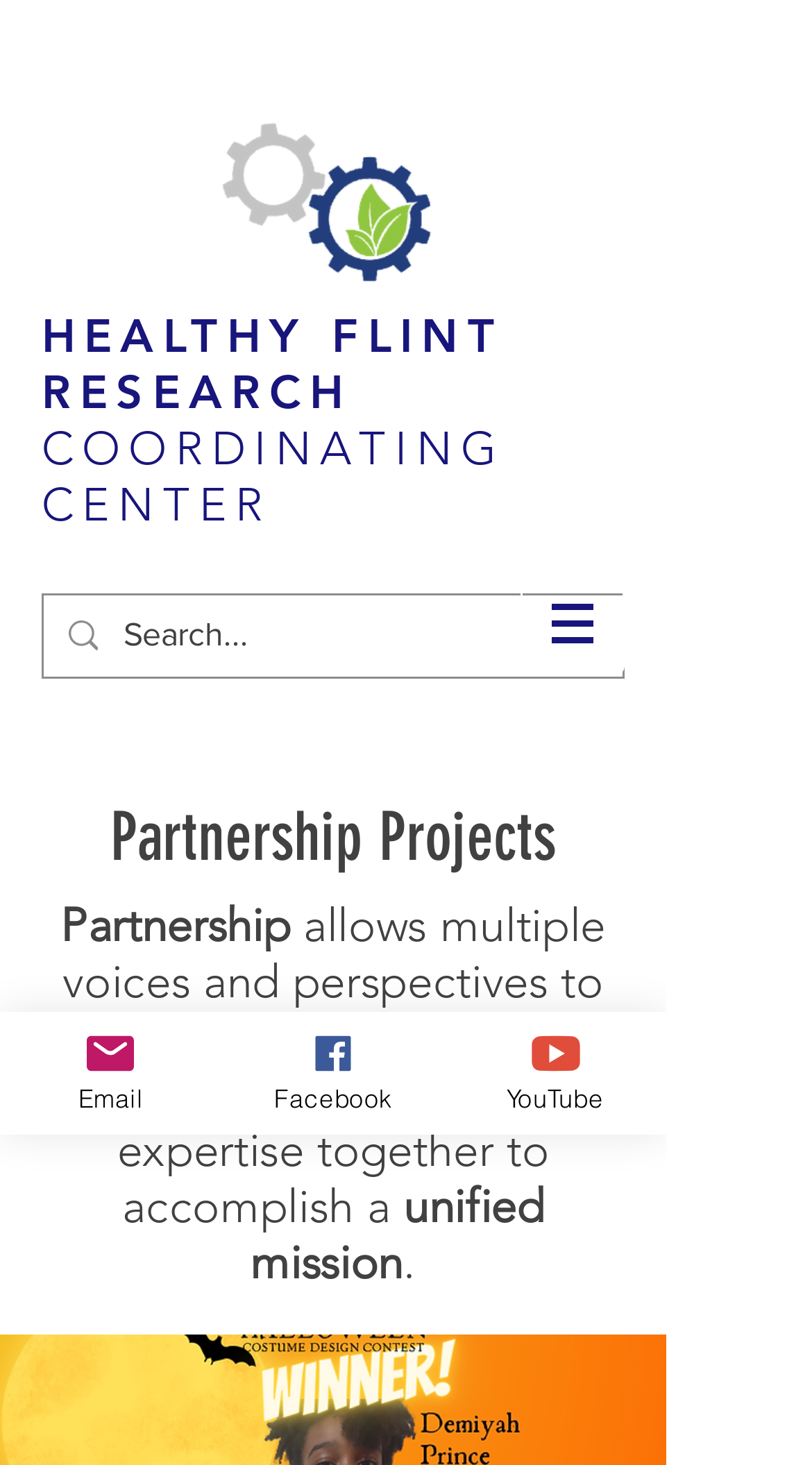What is the purpose of the search box?
Using the image, give a concise answer in the form of a single word or short phrase.

To search